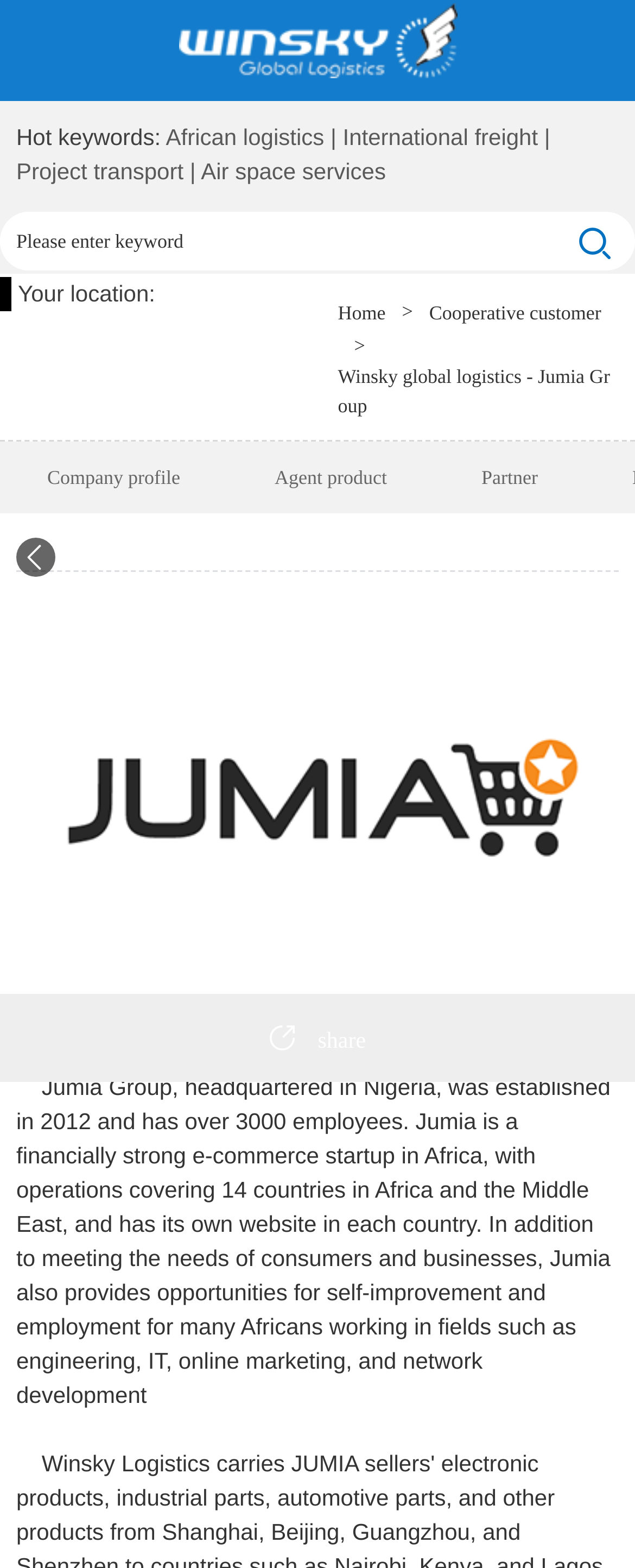How many links are there in the top section?
Analyze the screenshot and provide a detailed answer to the question.

The top section contains links 'African logistics', 'International freight', and 'Project transport', which are separated by '|' characters. Therefore, there are 3 links in the top section.